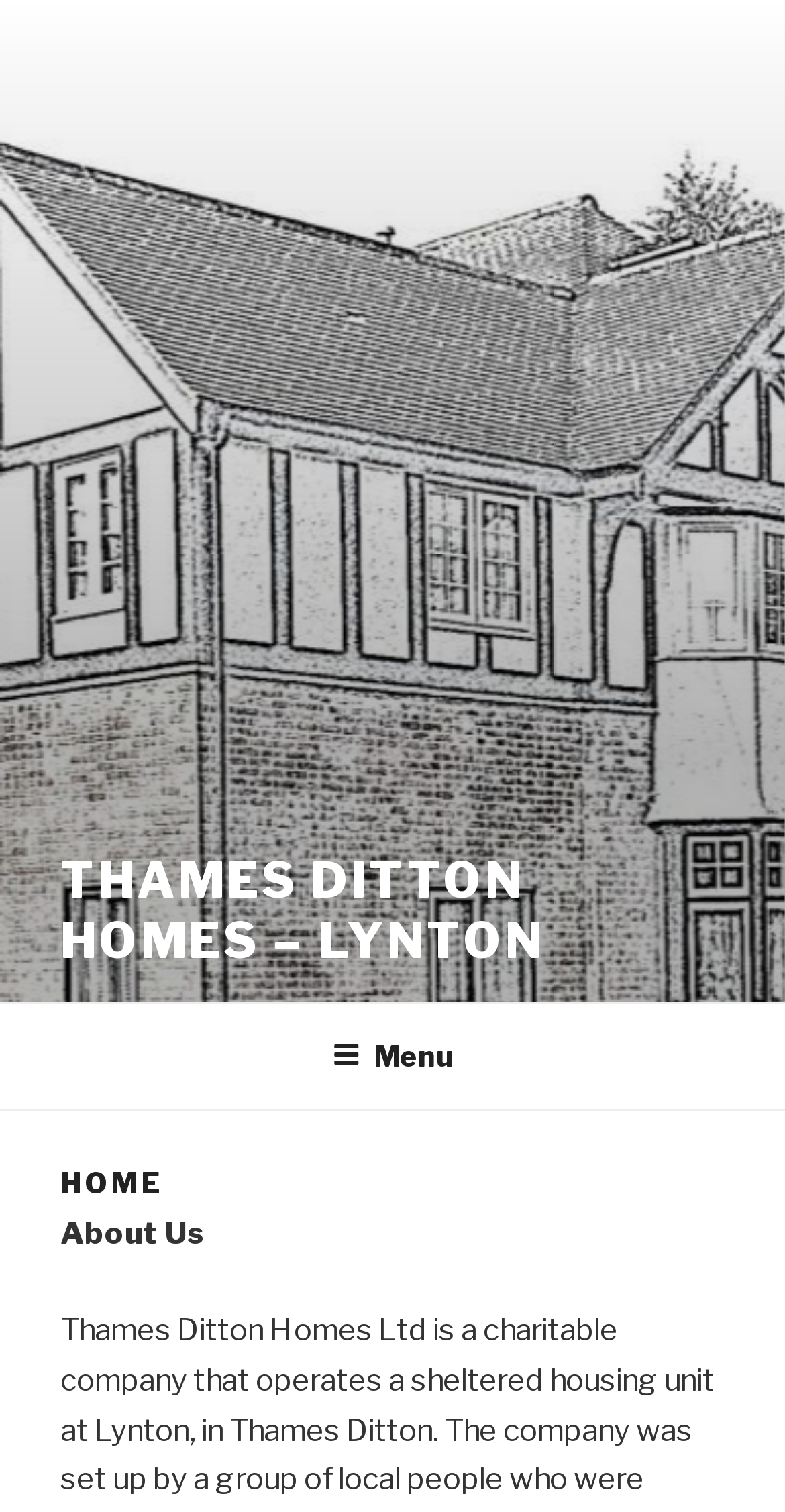What is the layout of the page?
Refer to the screenshot and answer in one word or phrase.

Table layout